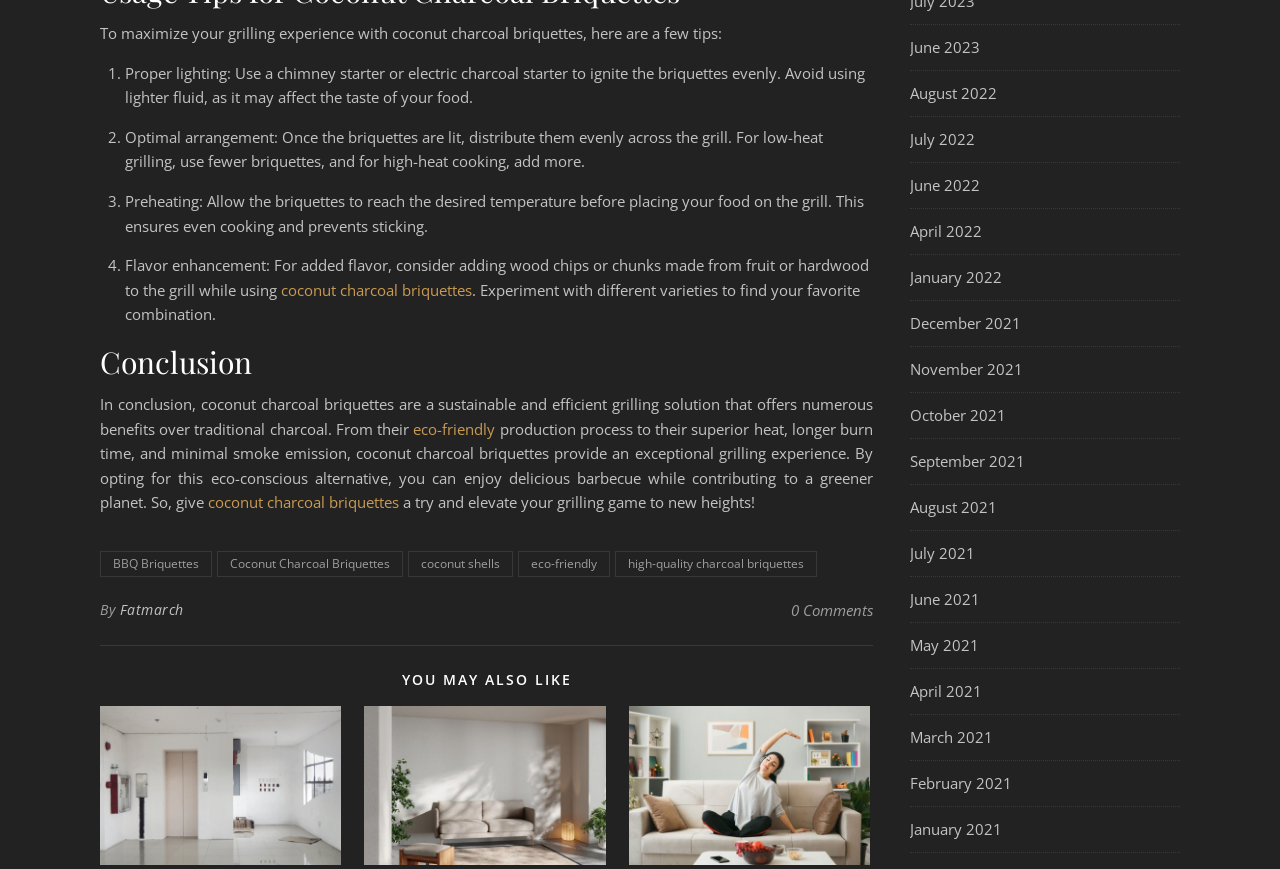Locate the bounding box coordinates of the clickable element to fulfill the following instruction: "Check out the article from June 2023". Provide the coordinates as four float numbers between 0 and 1 in the format [left, top, right, bottom].

[0.711, 0.029, 0.766, 0.08]